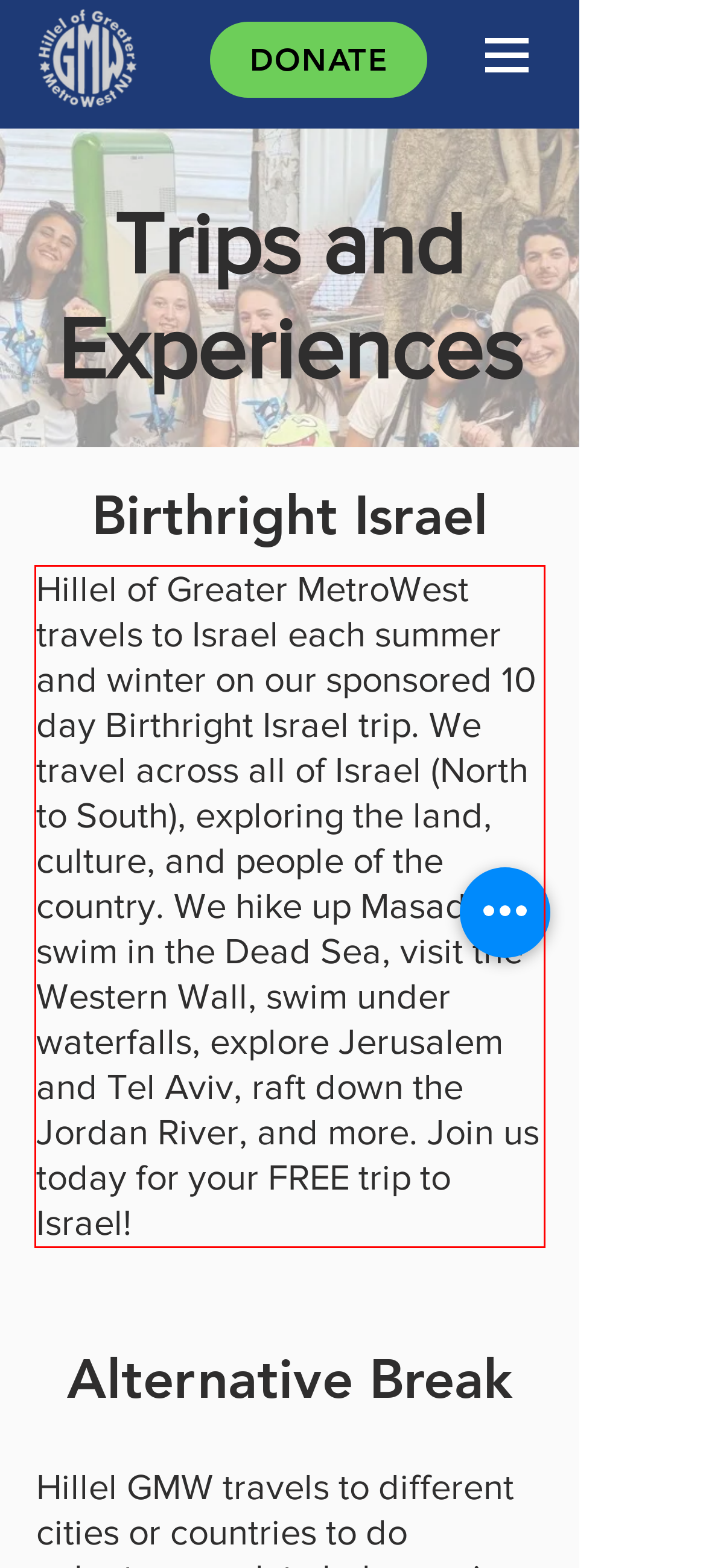Given a screenshot of a webpage containing a red rectangle bounding box, extract and provide the text content found within the red bounding box.

Hillel of Greater MetroWest travels to Israel each summer and winter on our sponsored 10 day Birthright Israel trip. We travel across all of Israel (North to South), exploring the land, culture, and people of the country. We hike up Masada, swim in the Dead Sea, visit the Western Wall, swim under waterfalls, explore Jerusalem and Tel Aviv, raft down the Jordan River, and more. Join us today for your FREE trip to Israel!